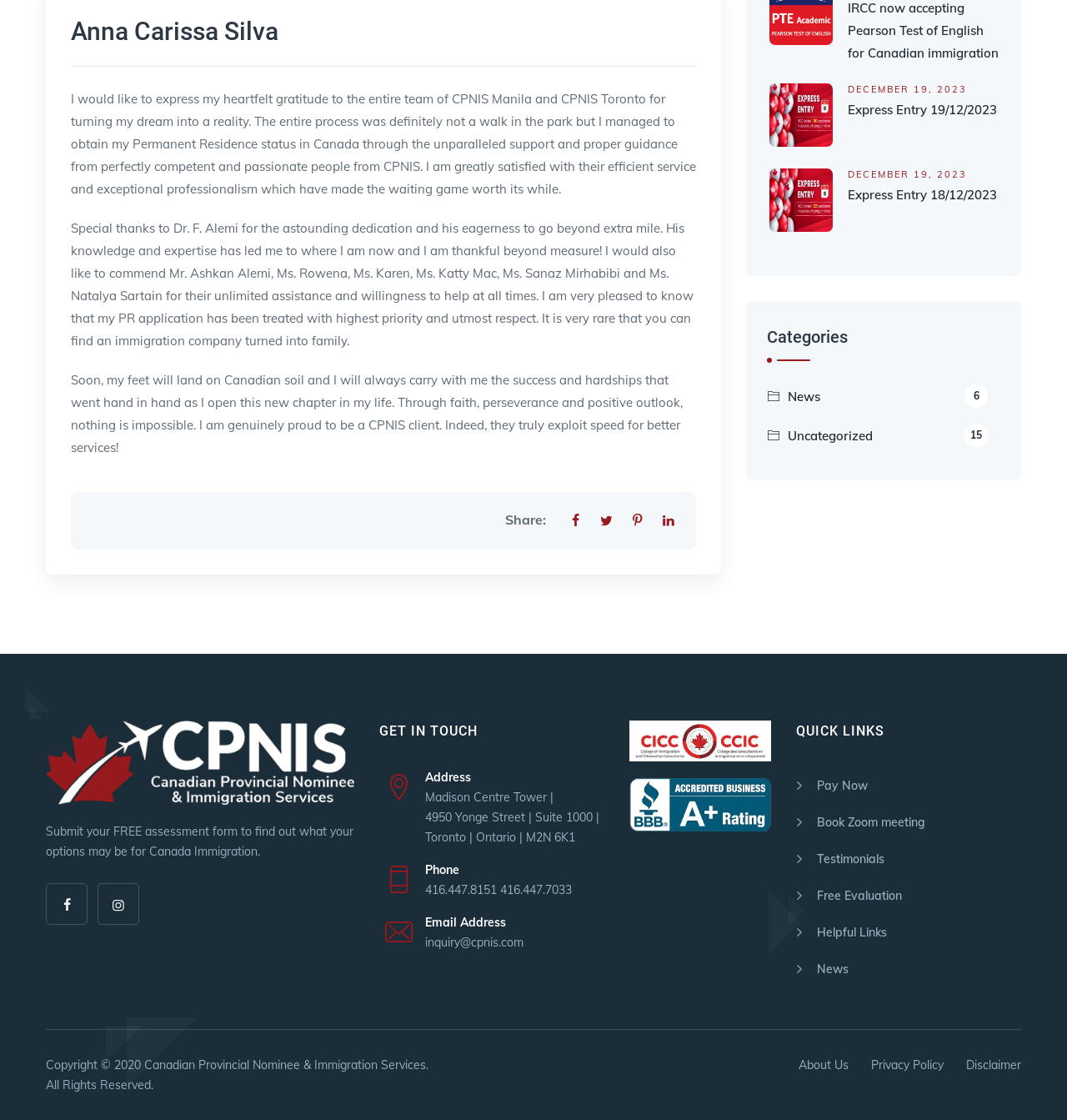Based on the element description: "Testimonials", identify the UI element and provide its bounding box coordinates. Use four float numbers between 0 and 1, [left, top, right, bottom].

[0.746, 0.751, 0.957, 0.783]